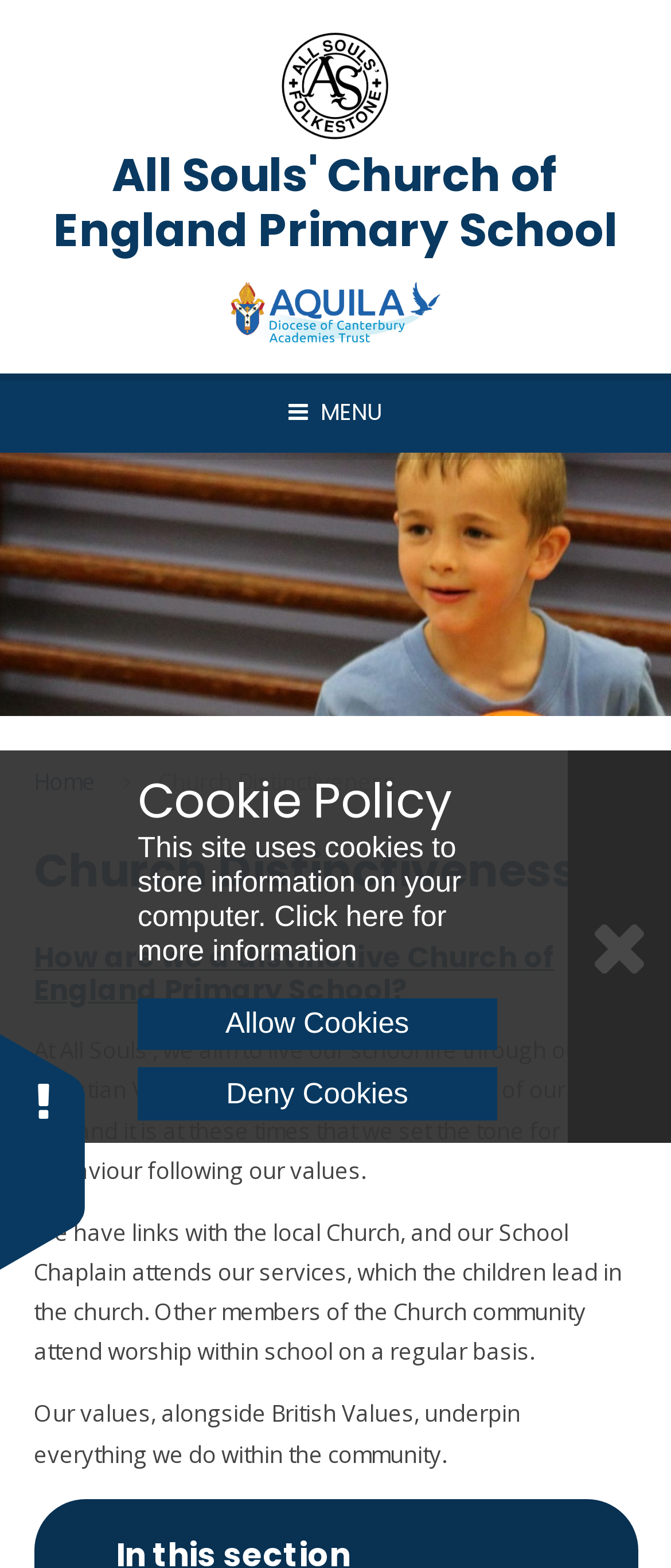Determine the main text heading of the webpage and provide its content.

All Souls' Church of England Primary School